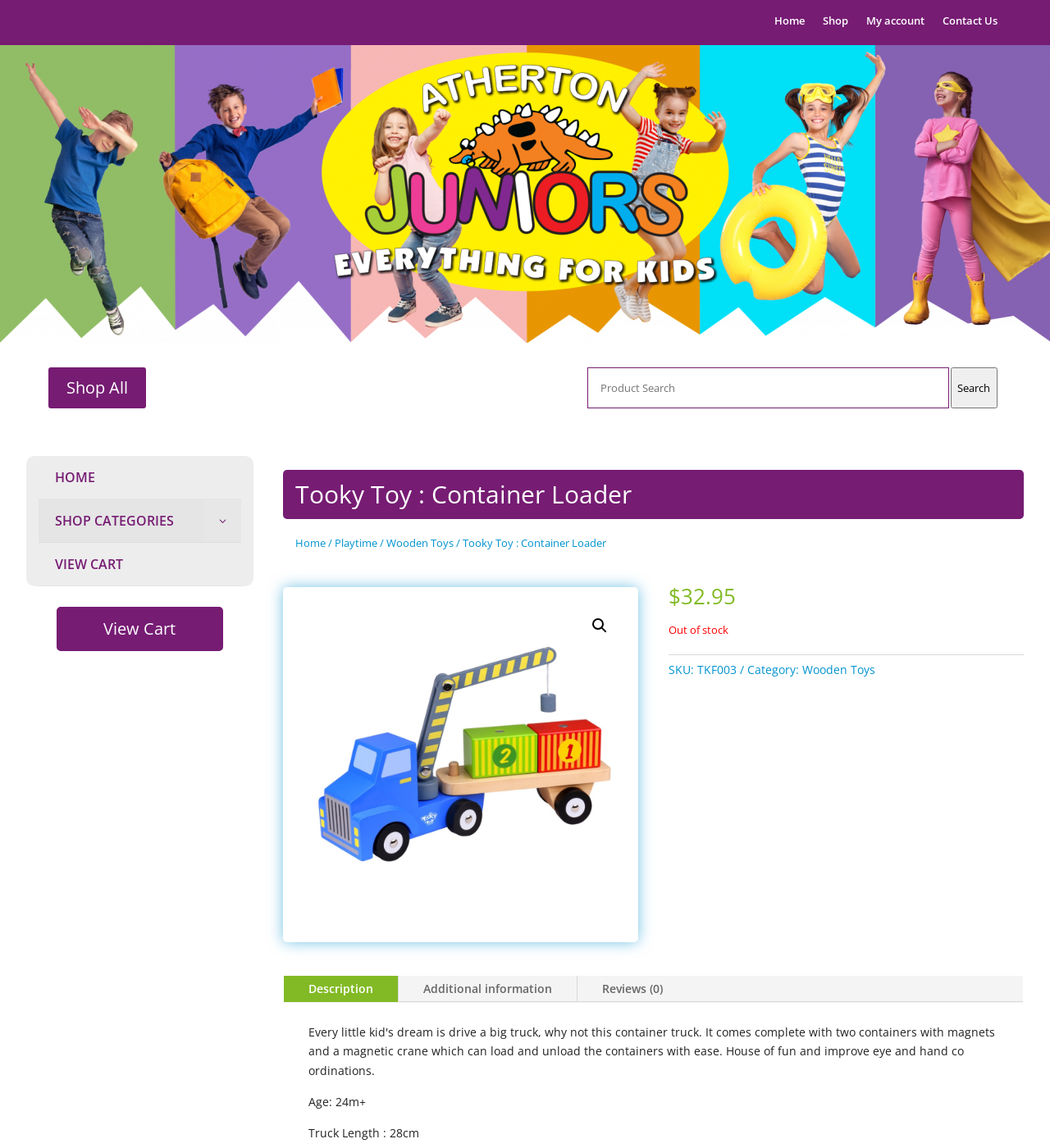Please identify the bounding box coordinates of the element I need to click to follow this instruction: "Read the product description".

[0.27, 0.85, 0.379, 0.873]